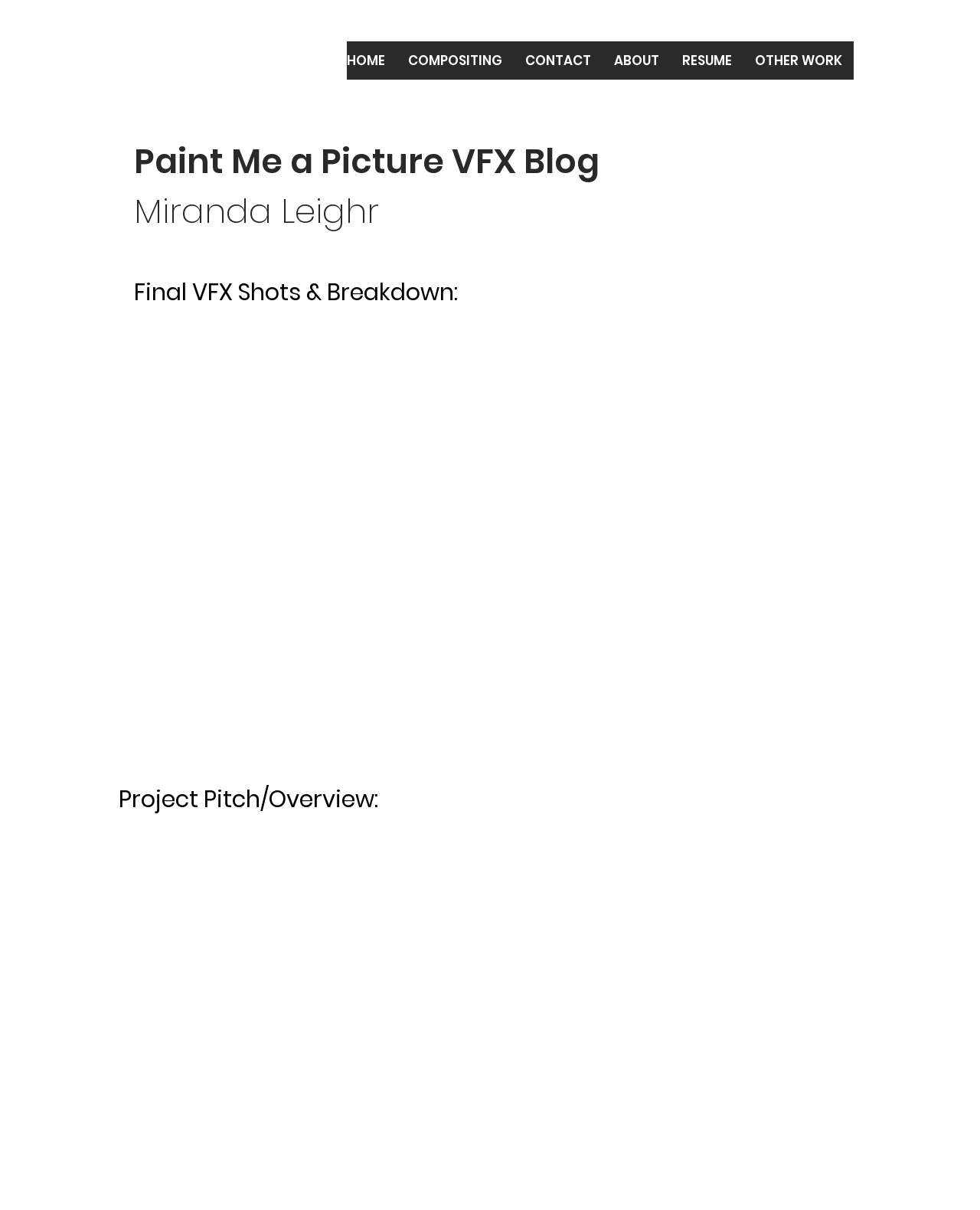Detail the various sections and features present on the webpage.

The webpage is a blog focused on creating visual effects (VFX) for the short film "Paint Me a Picture". At the top, there is a navigation menu with six links: "HOME", "COMPOSITING", "CONTACT", "ABOUT", "RESUME", and "OTHER WORK", which are evenly spaced and span across the top section of the page.

Below the navigation menu, there is a prominent heading that reads "Paint Me a Picture VFX Blog Miranda Leighr", which takes up a significant portion of the top section of the page.

The main content of the page is divided into two sections. On the left, there is a section with the title "Final VFX Shots & Breakdown:", which suggests that it may contain images or videos of the final visual effects shots along with a breakdown of the process.

On the right, there is a section with the title "Project Pitch/Overview:", which likely provides an overview of the project, including its concept, goals, and objectives.